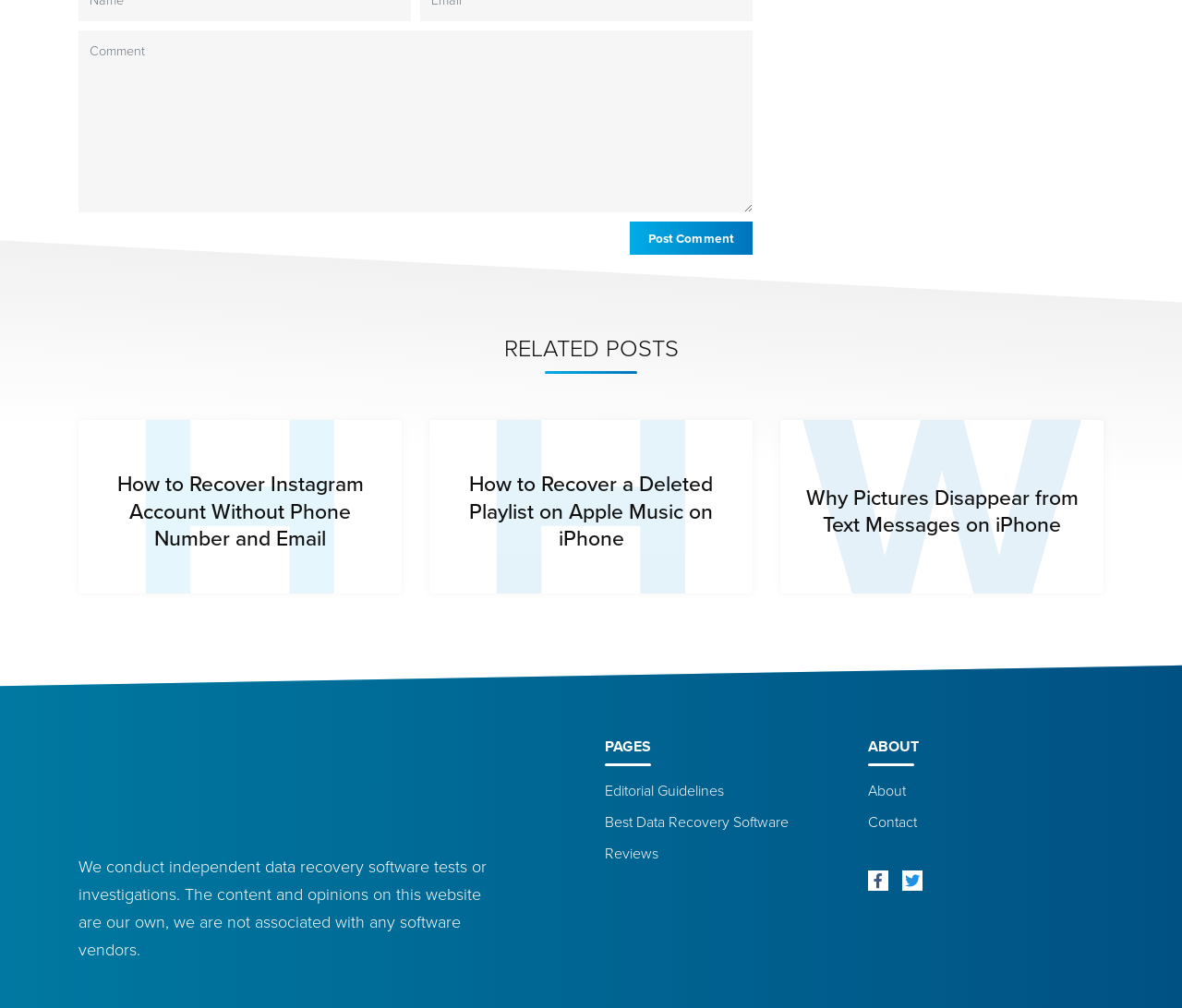Please predict the bounding box coordinates of the element's region where a click is necessary to complete the following instruction: "go to the about page". The coordinates should be represented by four float numbers between 0 and 1, i.e., [left, top, right, bottom].

[0.734, 0.77, 0.934, 0.801]